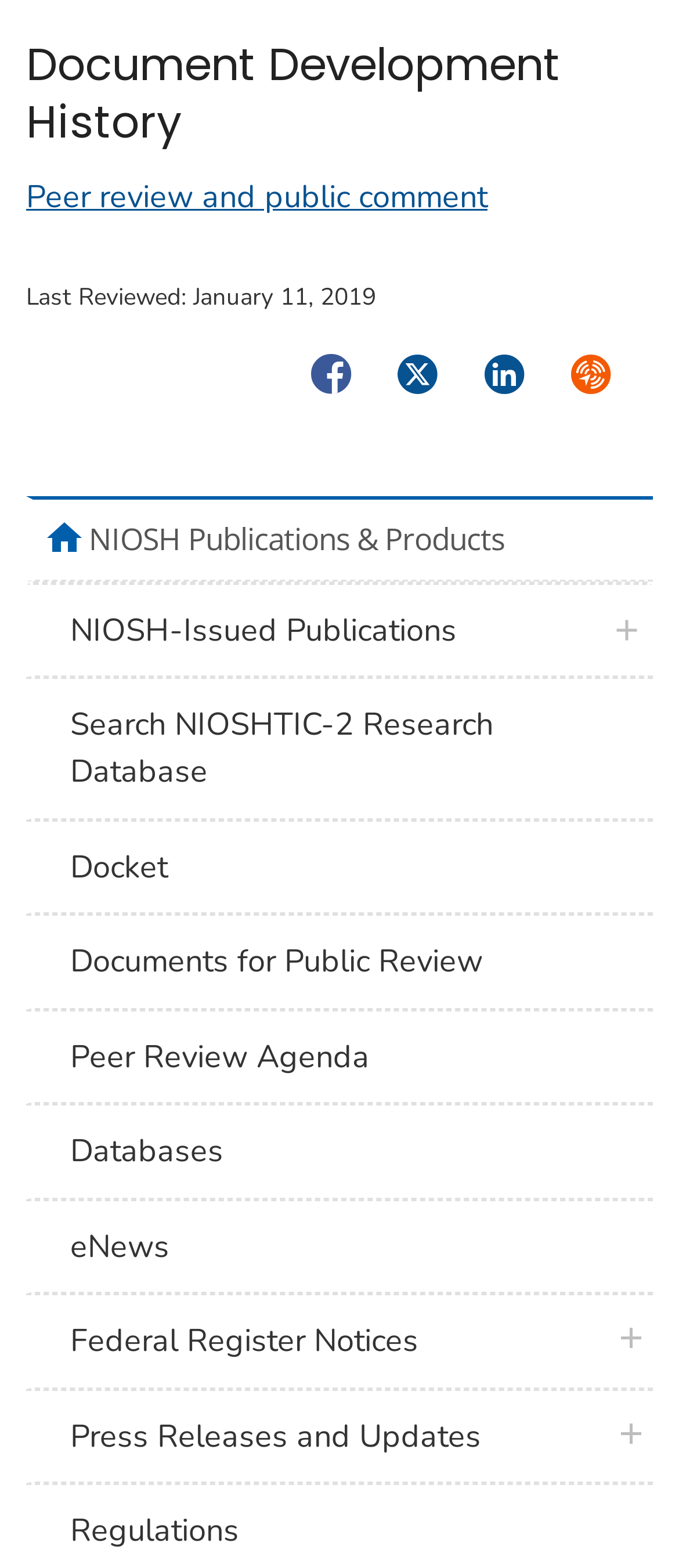Utilize the information from the image to answer the question in detail:
What is the last reviewed date?

The answer can be found by looking at the 'Last Reviewed:' section, which is accompanied by the date 'January 11, 2019'.